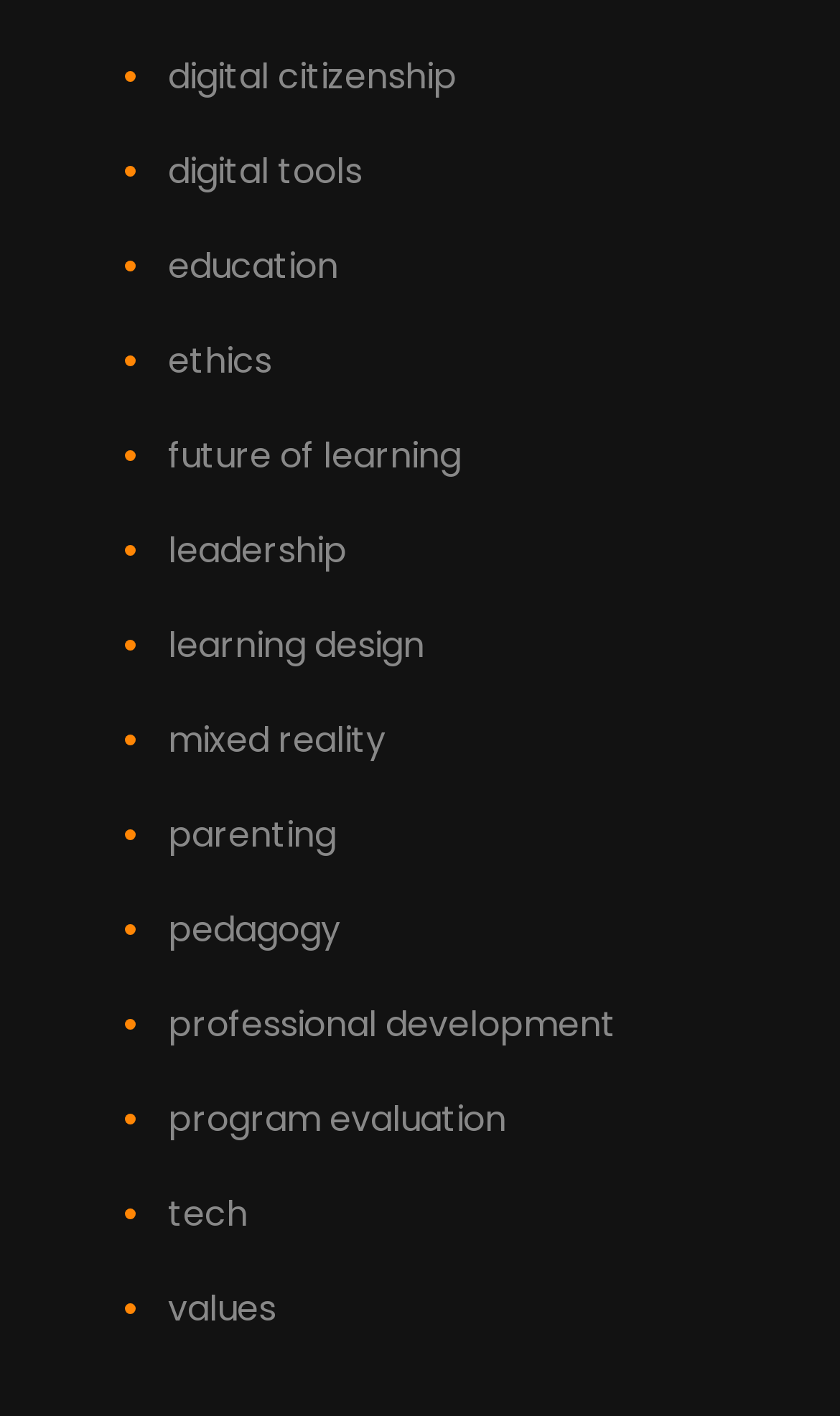What is the first item in the list?
Using the screenshot, give a one-word or short phrase answer.

digital citizenship